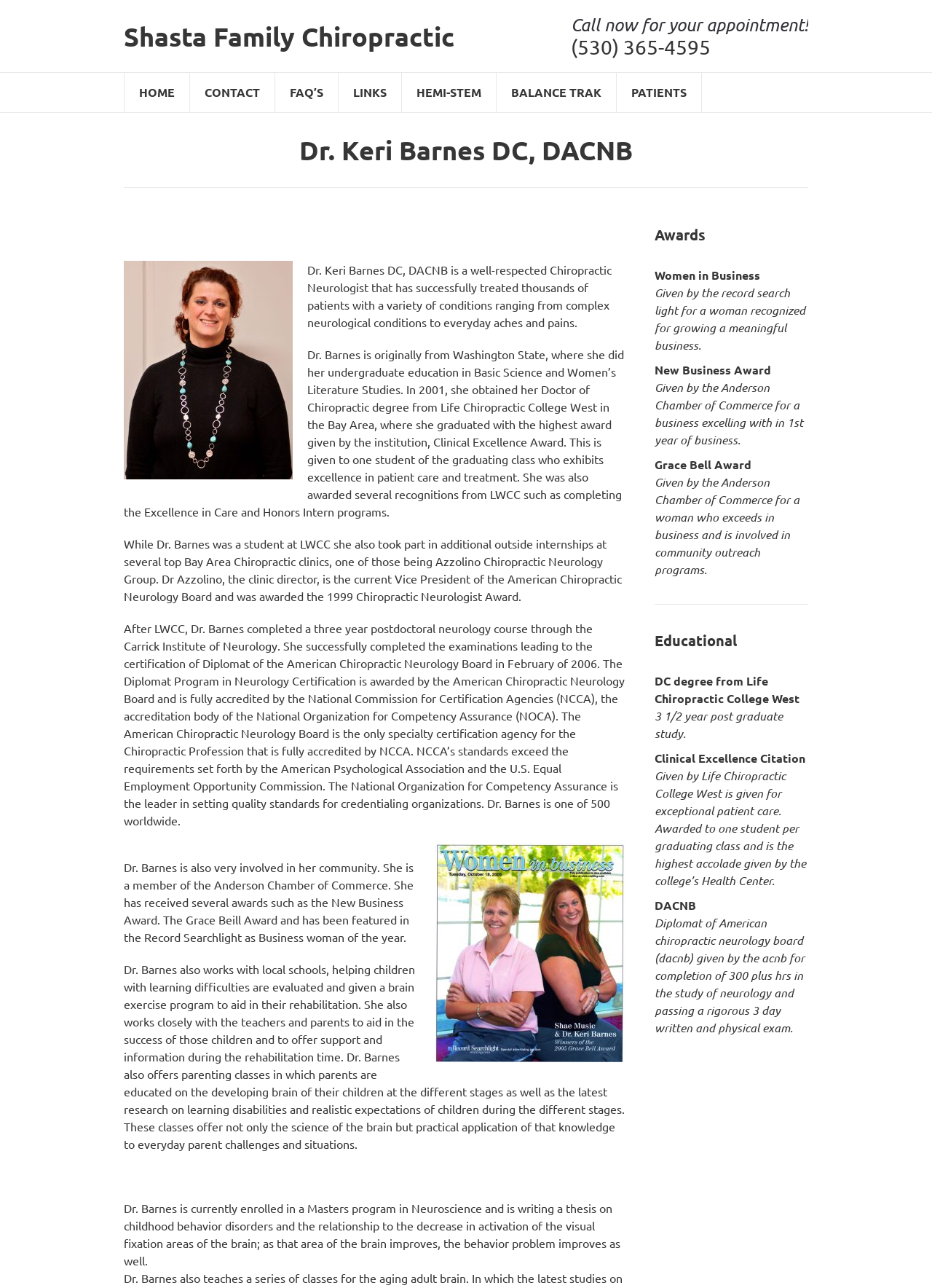Give an in-depth explanation of the webpage layout and content.

This webpage is about Dr. Keri Barnes DC, DACNB, a chiropractic neurologist at Shasta Family Chiropractic. At the top of the page, there is a link to the Shasta Family Chiropractic website and a call-to-action button to schedule an appointment, along with the phone number (530) 365-4595. 

Below this, there is a navigation menu with links to different sections of the website, including HOME, CONTACT, FAQ'S, LINKS, HEMI-STEM, BALANCE TRAK, and PATIENTS.

The main content of the page is a biography of Dr. Keri Barnes, which describes her education, certifications, and experience as a chiropractic neurologist. The text is divided into several paragraphs, each describing a different aspect of her background and qualifications.

To the right of the biography, there are two sections: Awards and Educational. The Awards section lists several awards and recognitions Dr. Barnes has received, including Women in Business, New Business Award, and Grace Bell Award. The Educational section lists her academic achievements, including her DC degree from Life Chiropractic College West, postgraduate study, and certifications such as DACNB.

Overall, the webpage provides a detailed overview of Dr. Keri Barnes' qualifications and experience as a chiropractic neurologist, as well as her involvement in the community and her educational background.